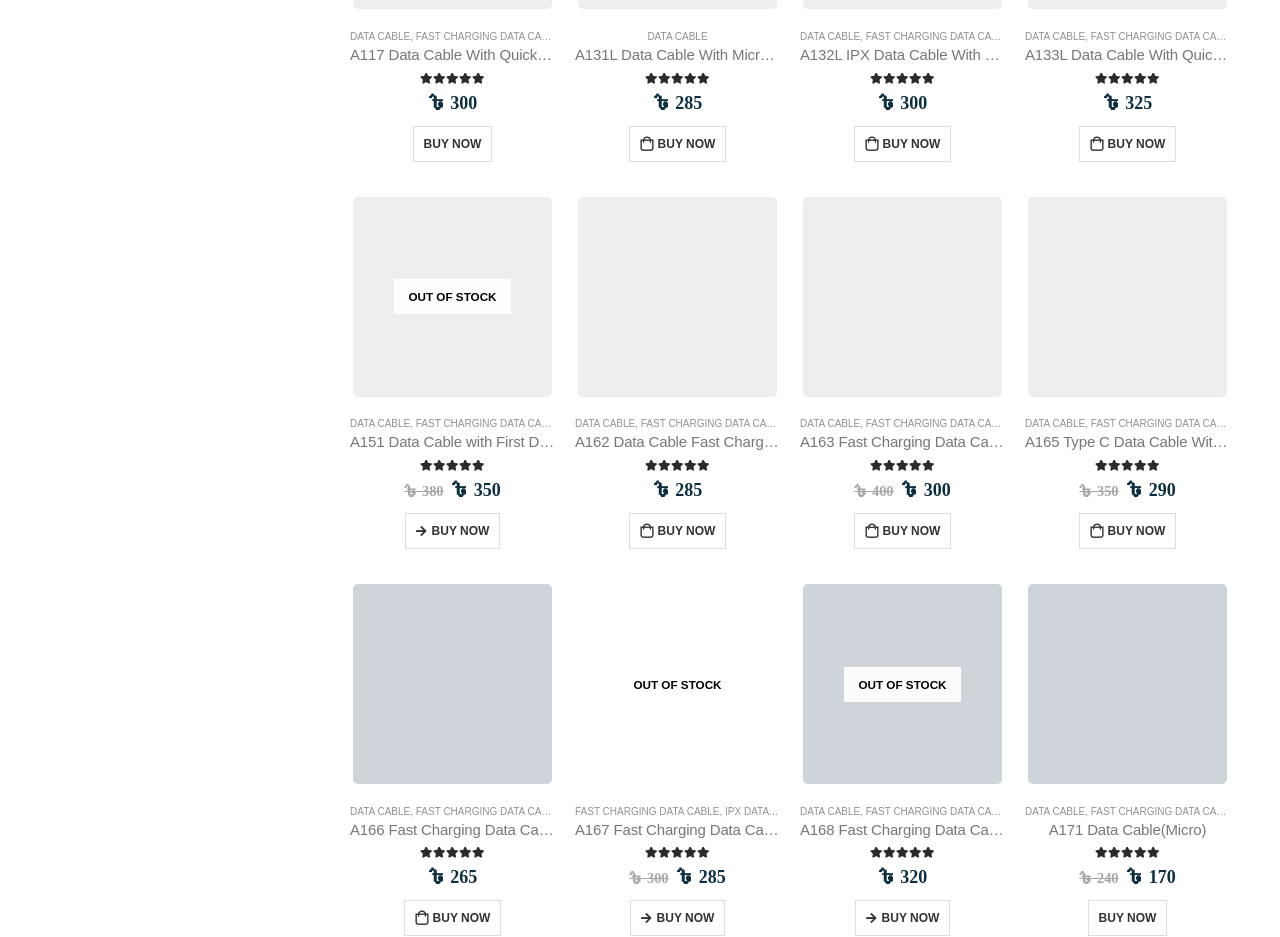Return the bounding box coordinates of the UI element that corresponds to this description: "A166 Fast Charging Data Cable". The coordinates must be given as four float numbers in the range of 0 and 1, [left, top, right, bottom].

[0.273, 0.875, 0.434, 0.896]